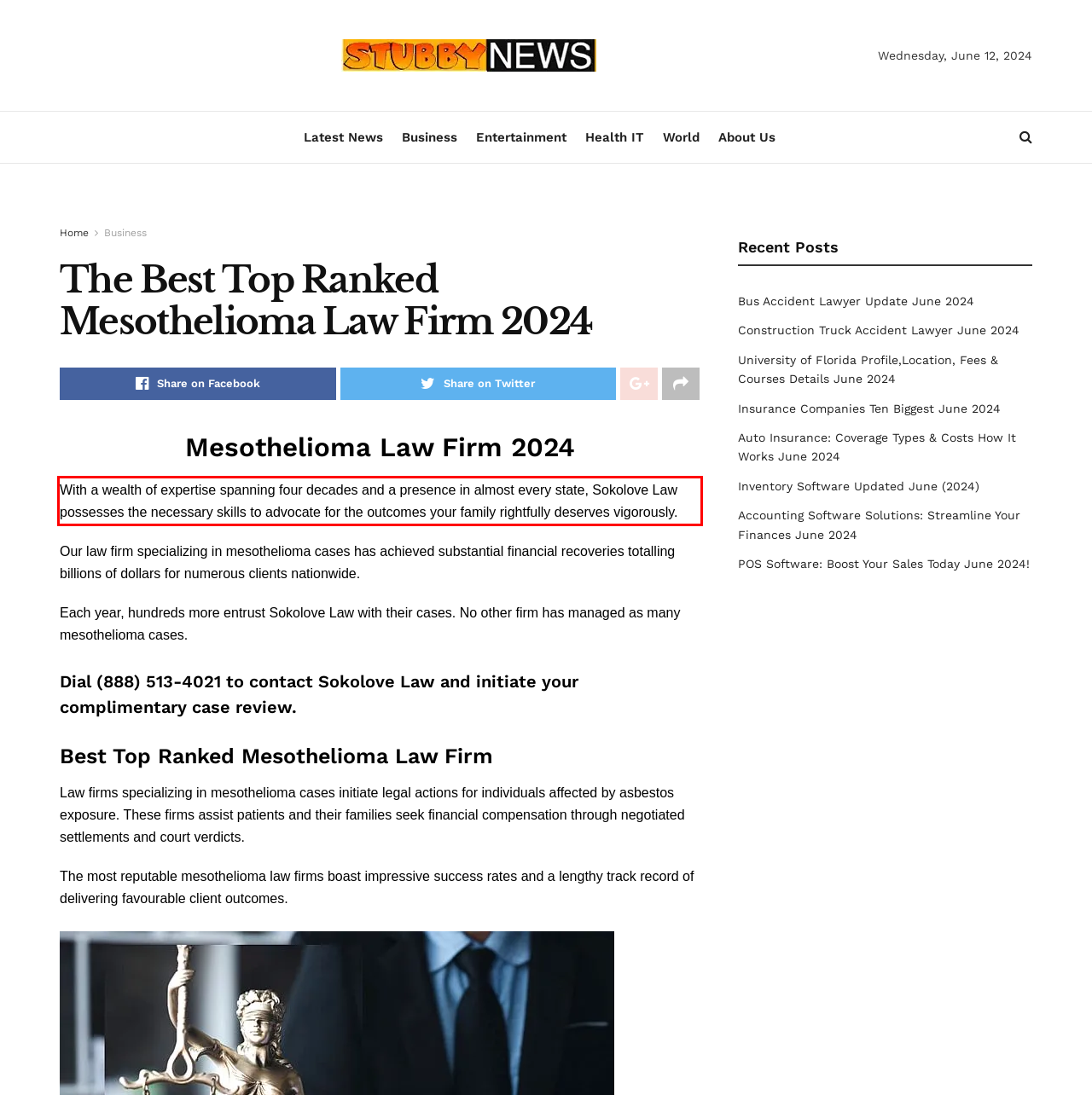Please perform OCR on the UI element surrounded by the red bounding box in the given webpage screenshot and extract its text content.

With a wealth of expertise spanning four decades and a presence in almost every state, Sokolove Law possesses the necessary skills to advocate for the outcomes your family rightfully deserves vigorously.